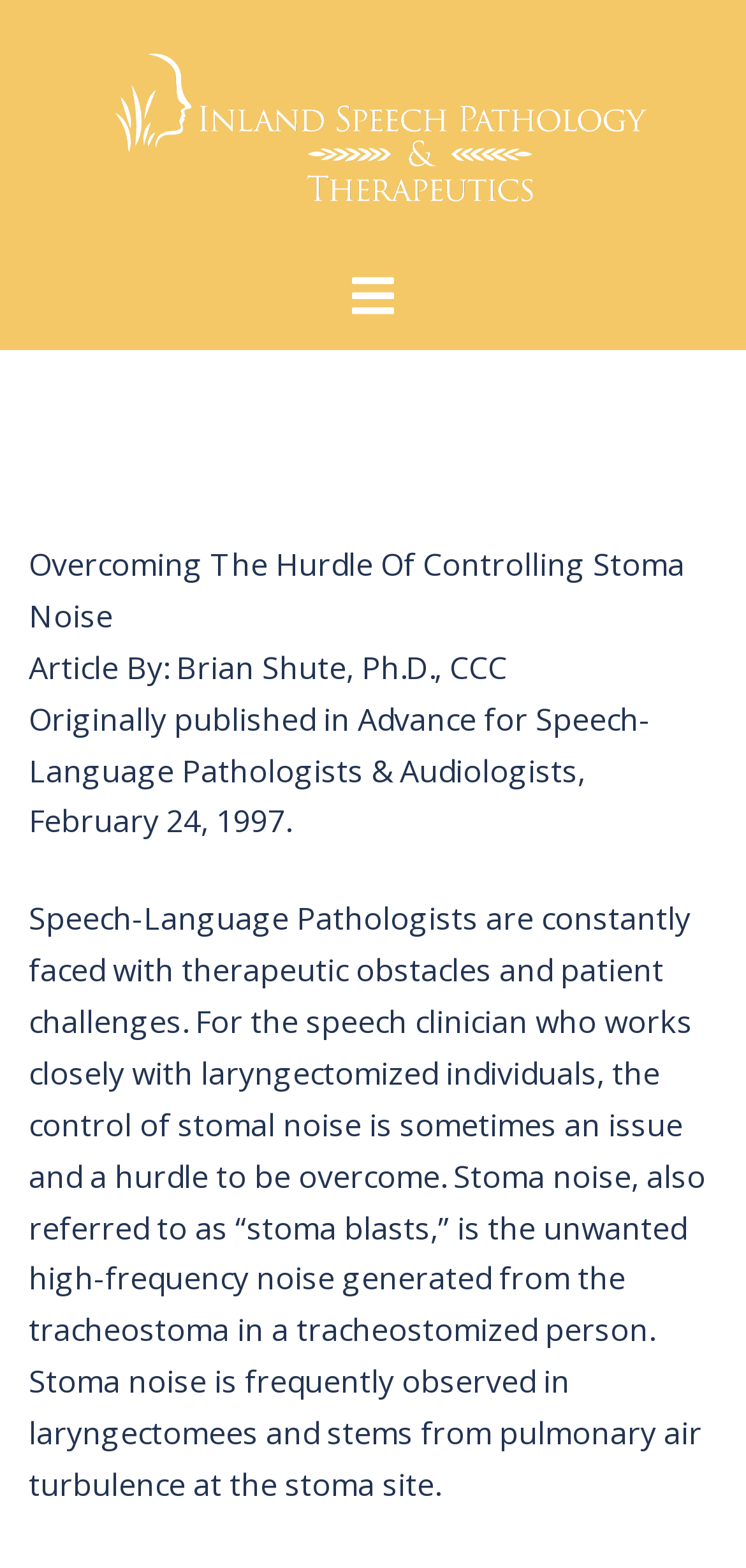Give a short answer using one word or phrase for the question:
What is another term for stoma noise?

Stoma blasts